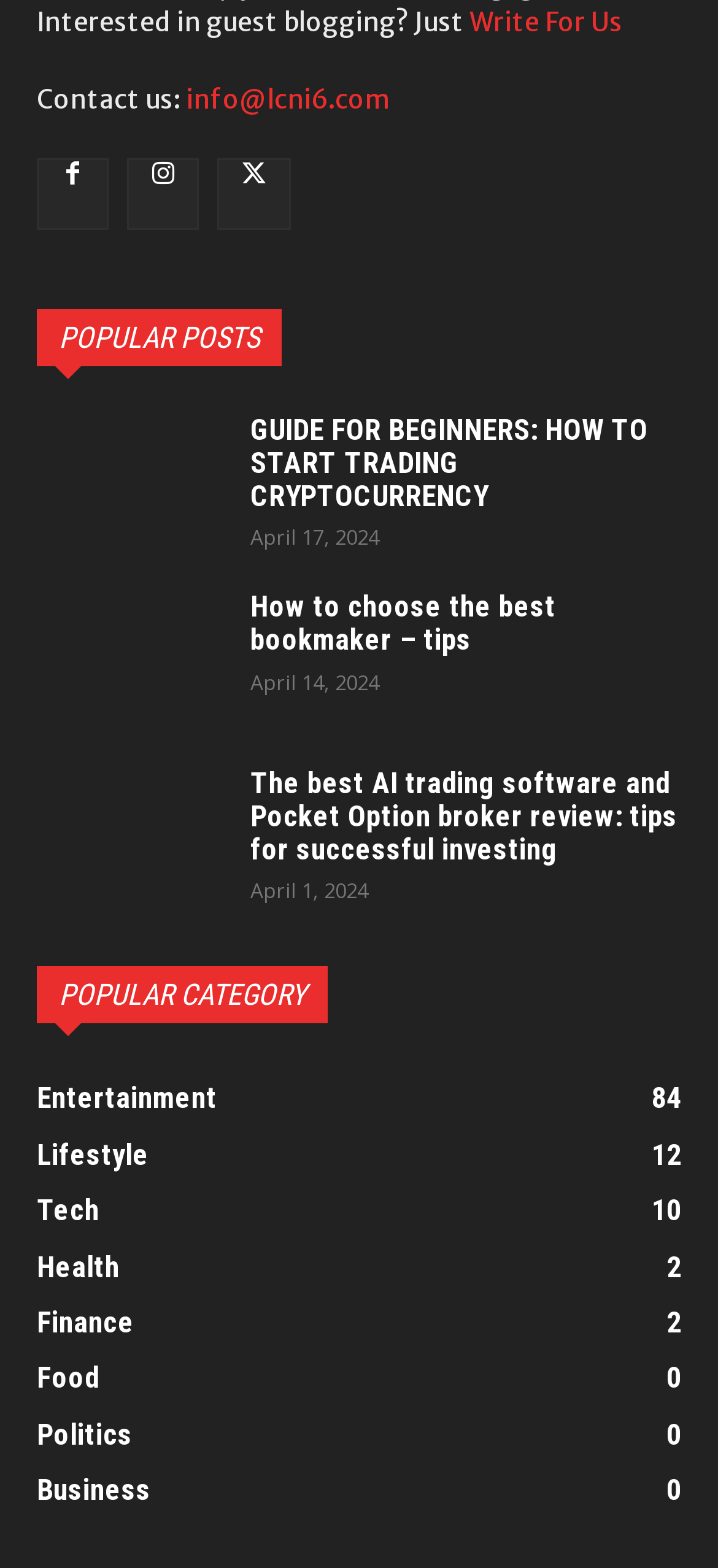Determine the bounding box coordinates for the element that should be clicked to follow this instruction: "View posts in Entertainment category". The coordinates should be given as four float numbers between 0 and 1, in the format [left, top, right, bottom].

[0.051, 0.684, 0.949, 0.719]